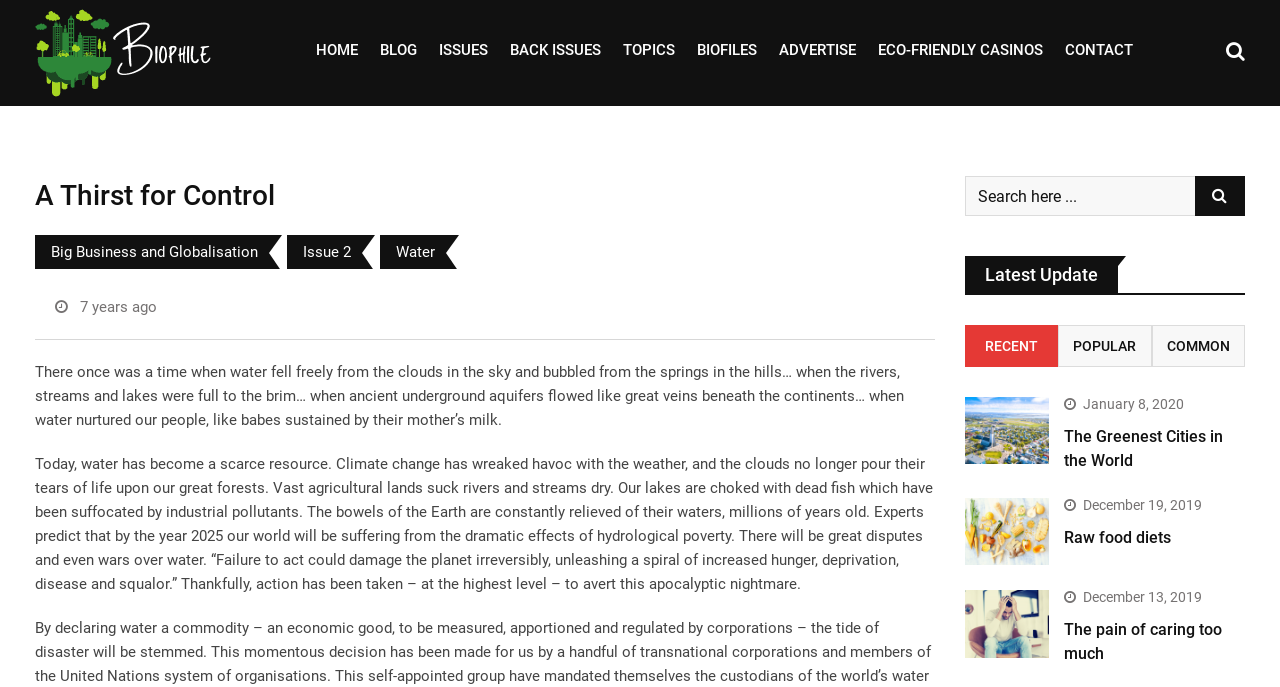Locate the bounding box coordinates of the element to click to perform the following action: 'Search for something'. The coordinates should be given as four float values between 0 and 1, in the form of [left, top, right, bottom].

[0.754, 0.256, 0.973, 0.314]